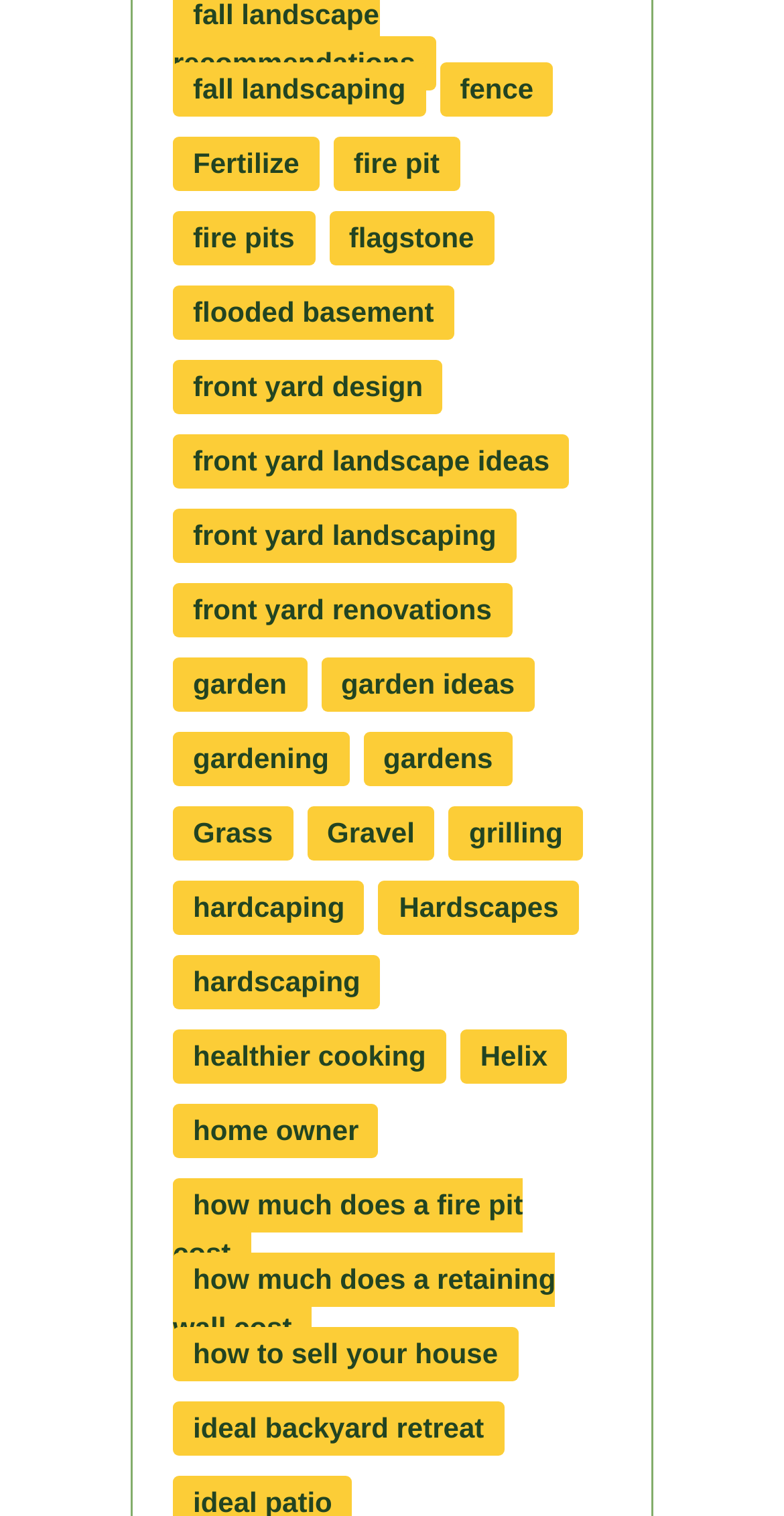Are there any links related to gardening? Using the information from the screenshot, answer with a single word or phrase.

Yes